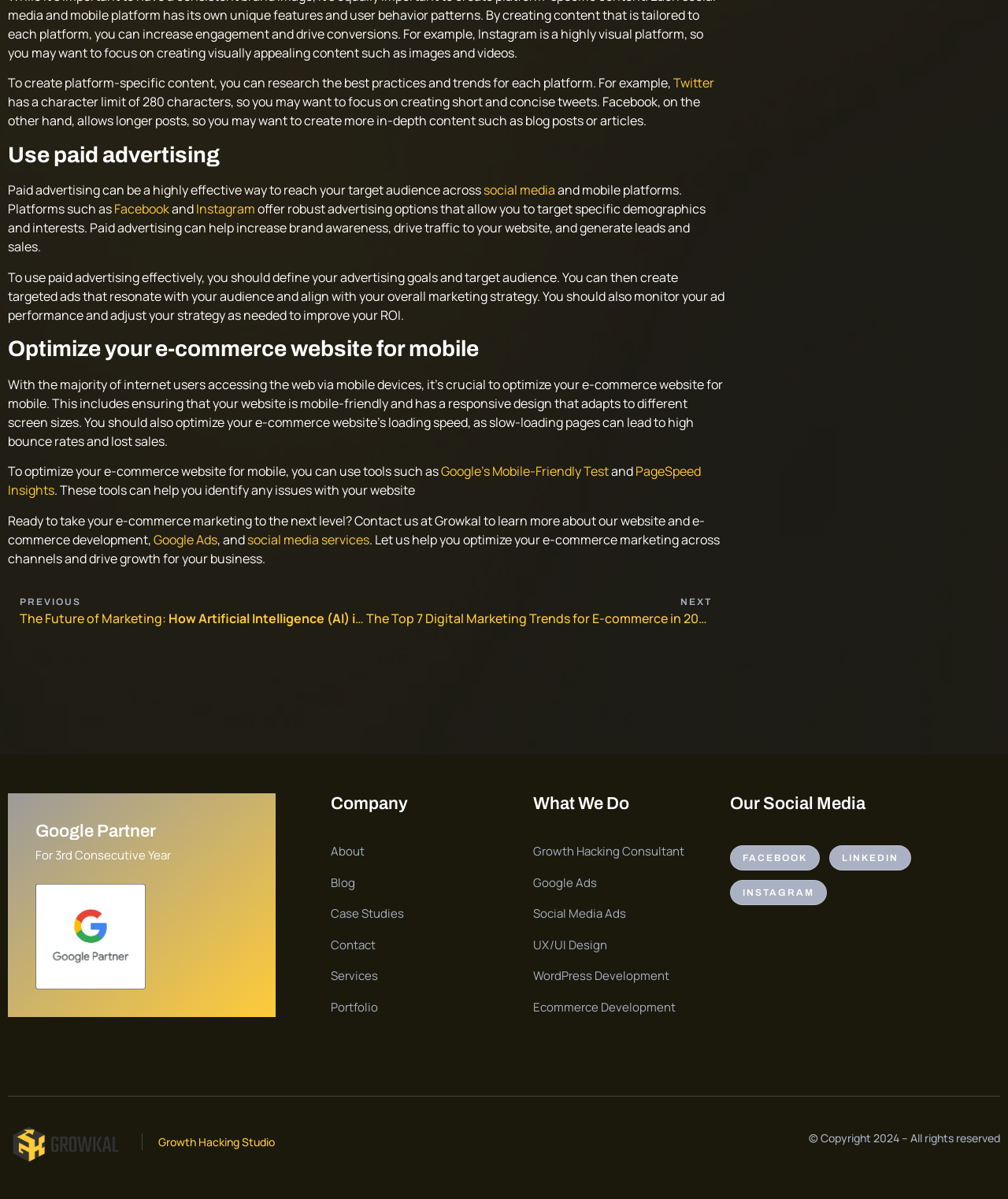What is the name of the company?
Refer to the image and give a detailed answer to the query.

The webpage has a logo and a mention of 'Growkal Studio' in the footer section, indicating that the company name is Growkal.